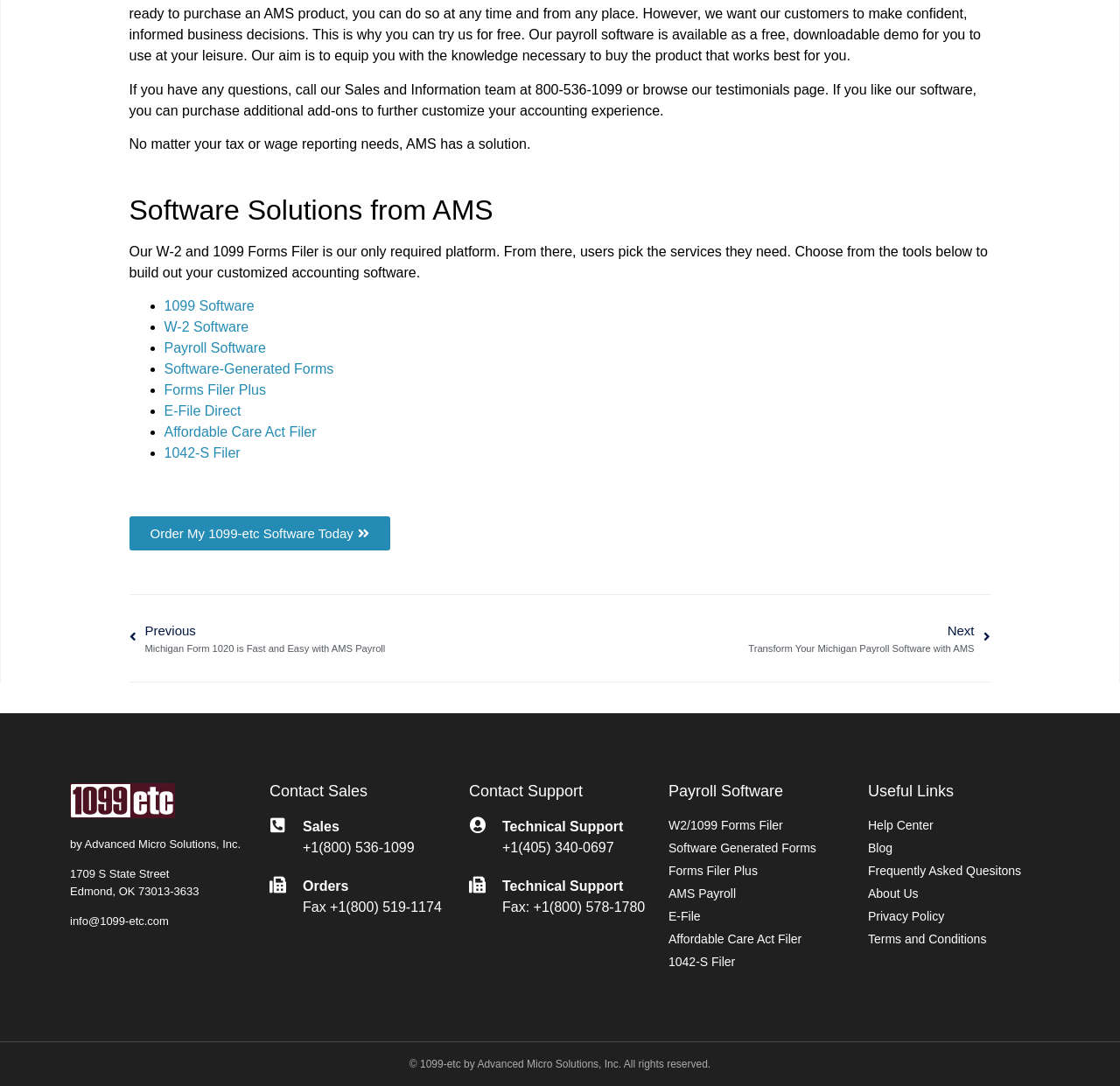What is the purpose of the 'Forms Filer Plus' software?
Provide a thorough and detailed answer to the question.

The purpose of the 'Forms Filer Plus' software is not explicitly stated on the webpage, but it is listed as one of the software solutions offered by AMS.